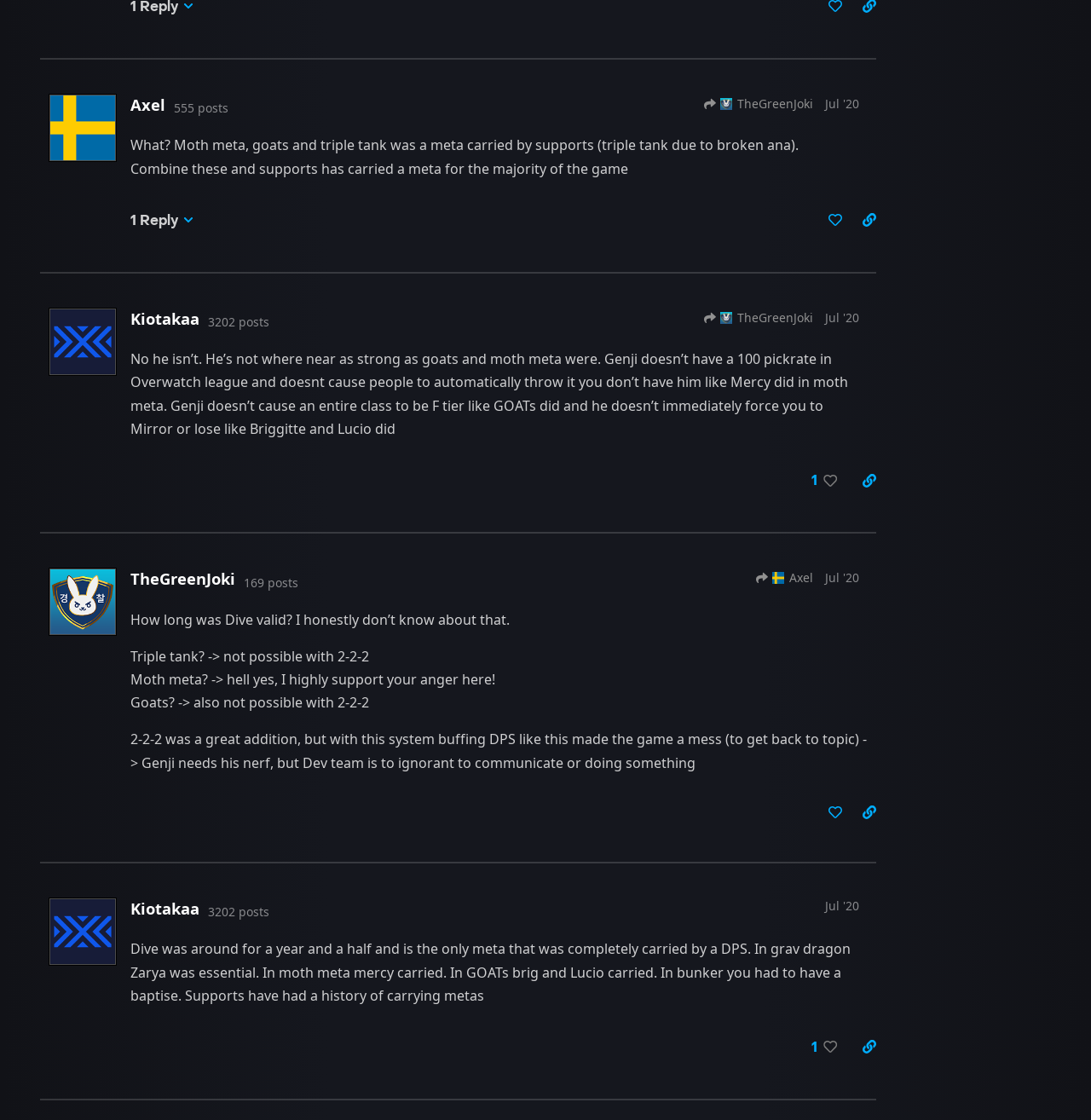How many replies does the second post have?
Please analyze the image and answer the question with as much detail as possible.

The second post is posted by Axel, and it has a button 'This post has 1 reply. Click to expand' below it, indicating that it has one reply.